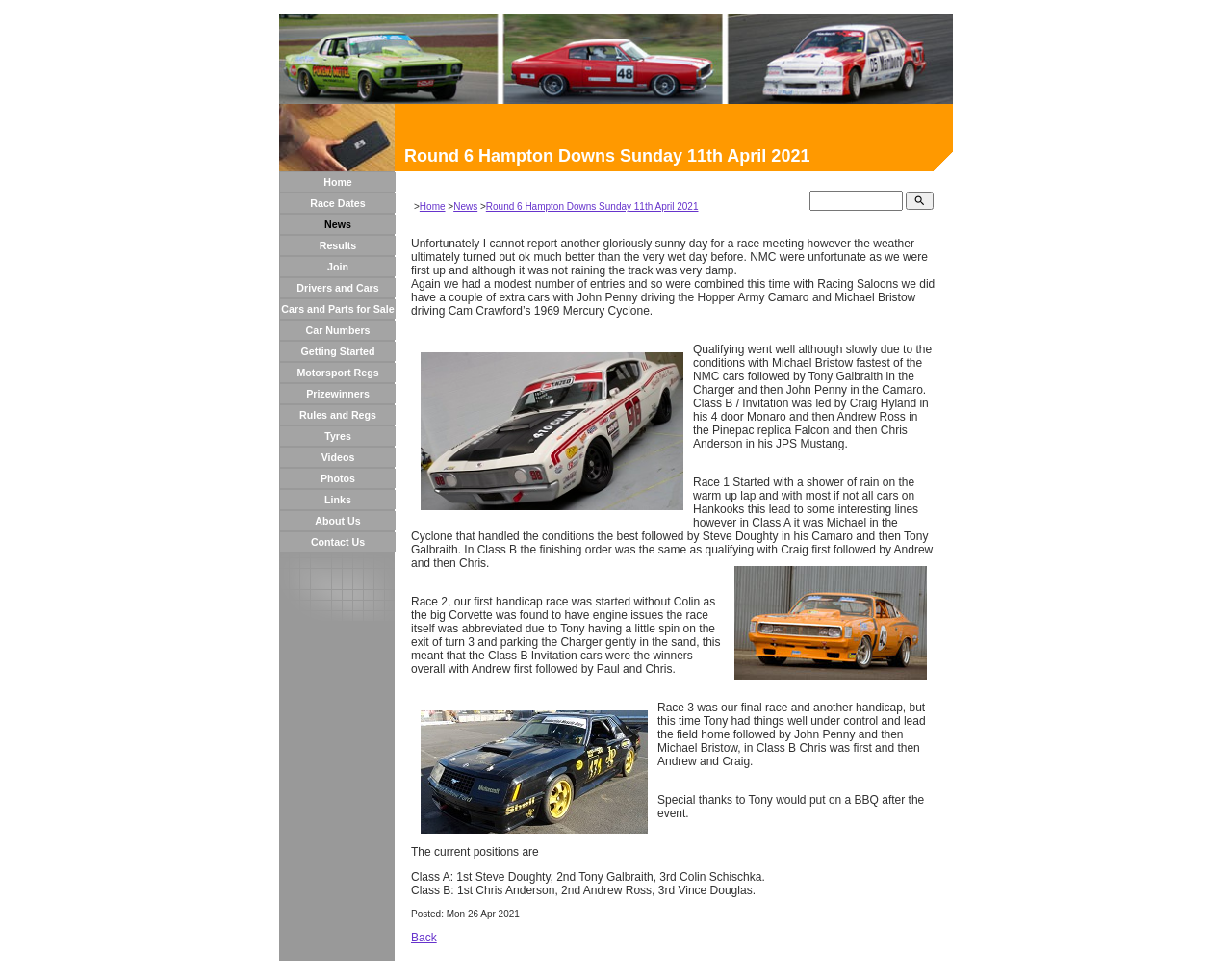Determine the bounding box for the HTML element described here: "Cars and Parts for Sale". The coordinates should be given as [left, top, right, bottom] with each number being a float between 0 and 1.

[0.227, 0.306, 0.321, 0.326]